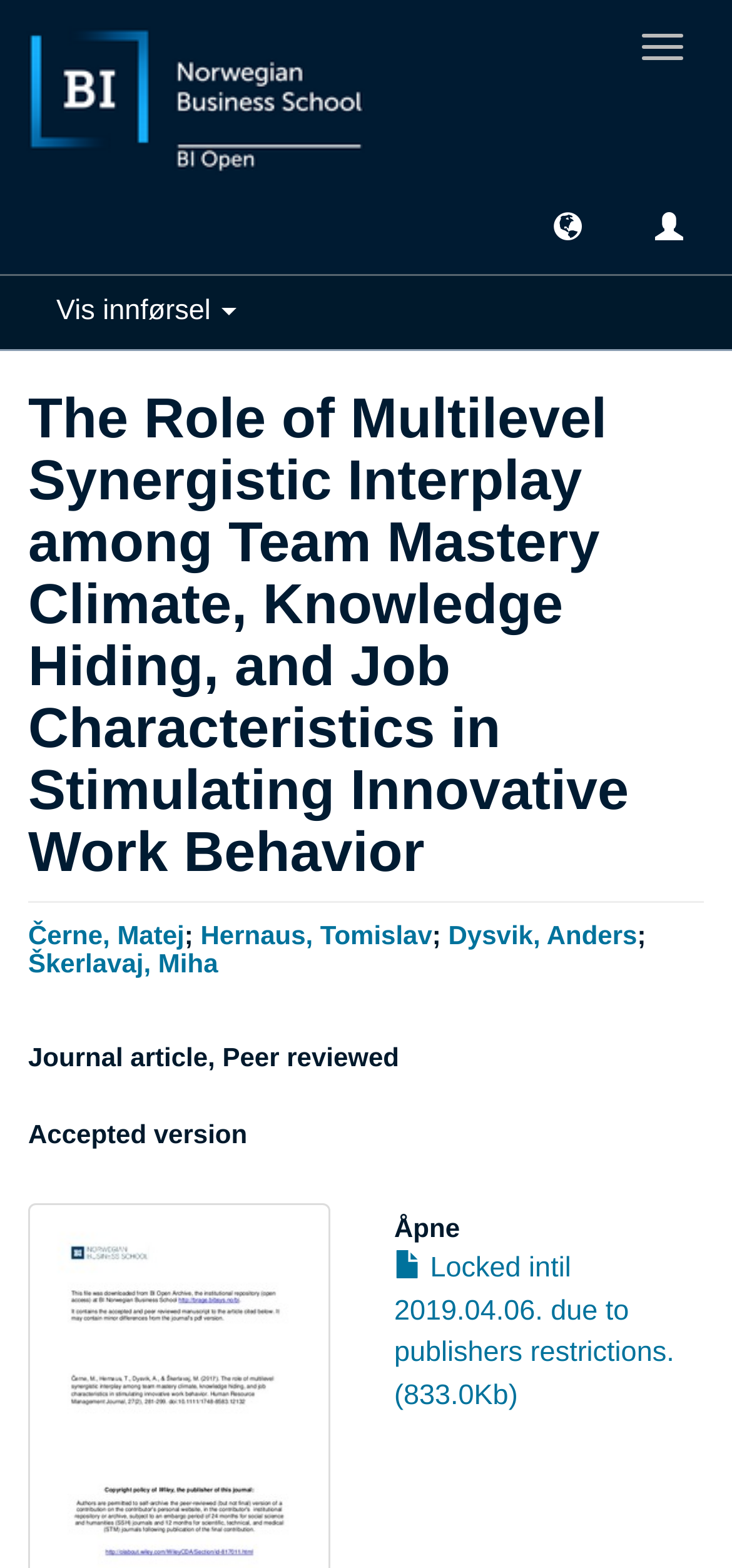What is the restriction on accessing the publication?
Refer to the screenshot and deliver a thorough answer to the question presented.

I read the link text 'Locked intil 2019.04.06. due to publishers restrictions.' which indicates that the publication is locked until a specific date due to publisher restrictions.